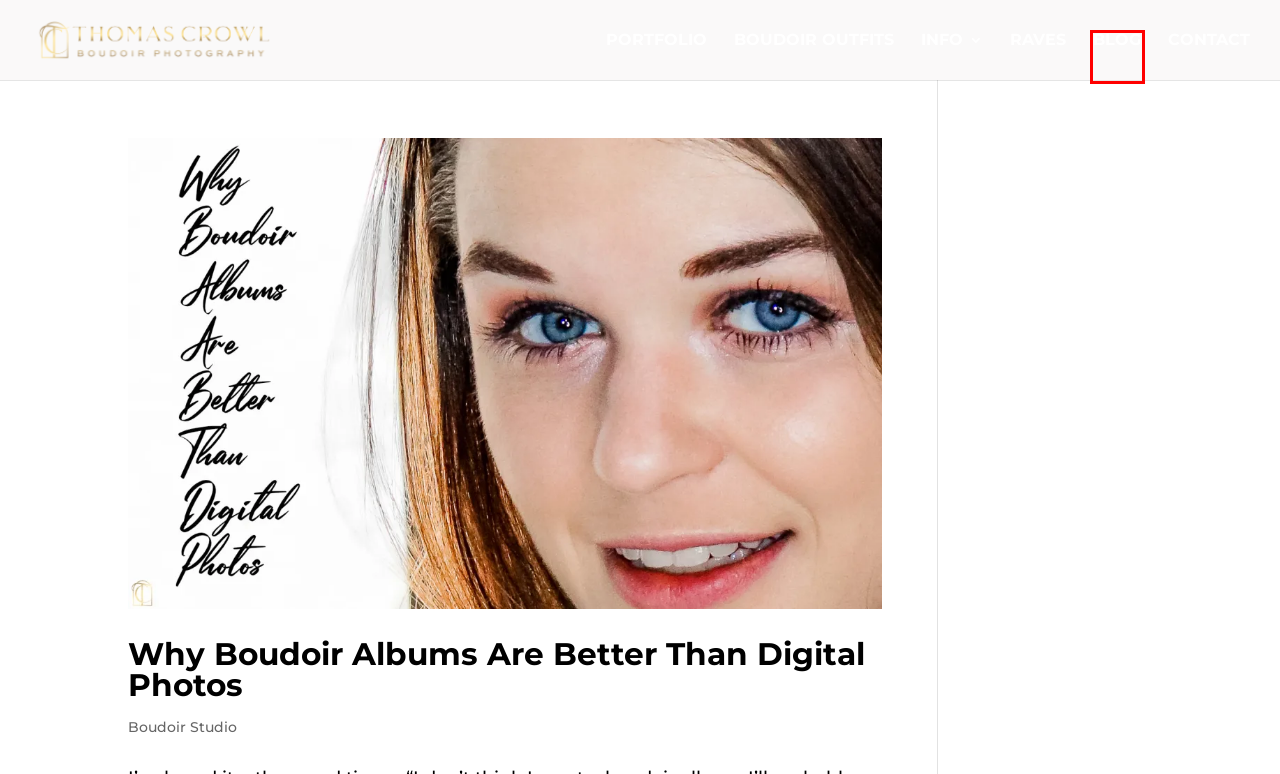Take a look at the provided webpage screenshot featuring a red bounding box around an element. Select the most appropriate webpage description for the page that loads after clicking on the element inside the red bounding box. Here are the candidates:
A. Maryland Boudoir Gallery - Boudoir Photography By Thomas Crowl
B. Maryland Boudoir Photography Studio - ThomasBoudoir.com
C. Boudoir Photographer Reviews - Boudoir Photography By Thomas Crowl
D. Terms and Conditions - Boudoir Photography By Thomas Crowl
E. Why Boudoir Albums Are Better Than Digital Photos
F. Boudoir Outfits Guide - Boudoir Photography By Thomas Crowl
G. Photography Archives - Boudoir Photography By Thomas Crowl
H. Boudoir Blog - Boudoir Photography By Thomas Crowl

H